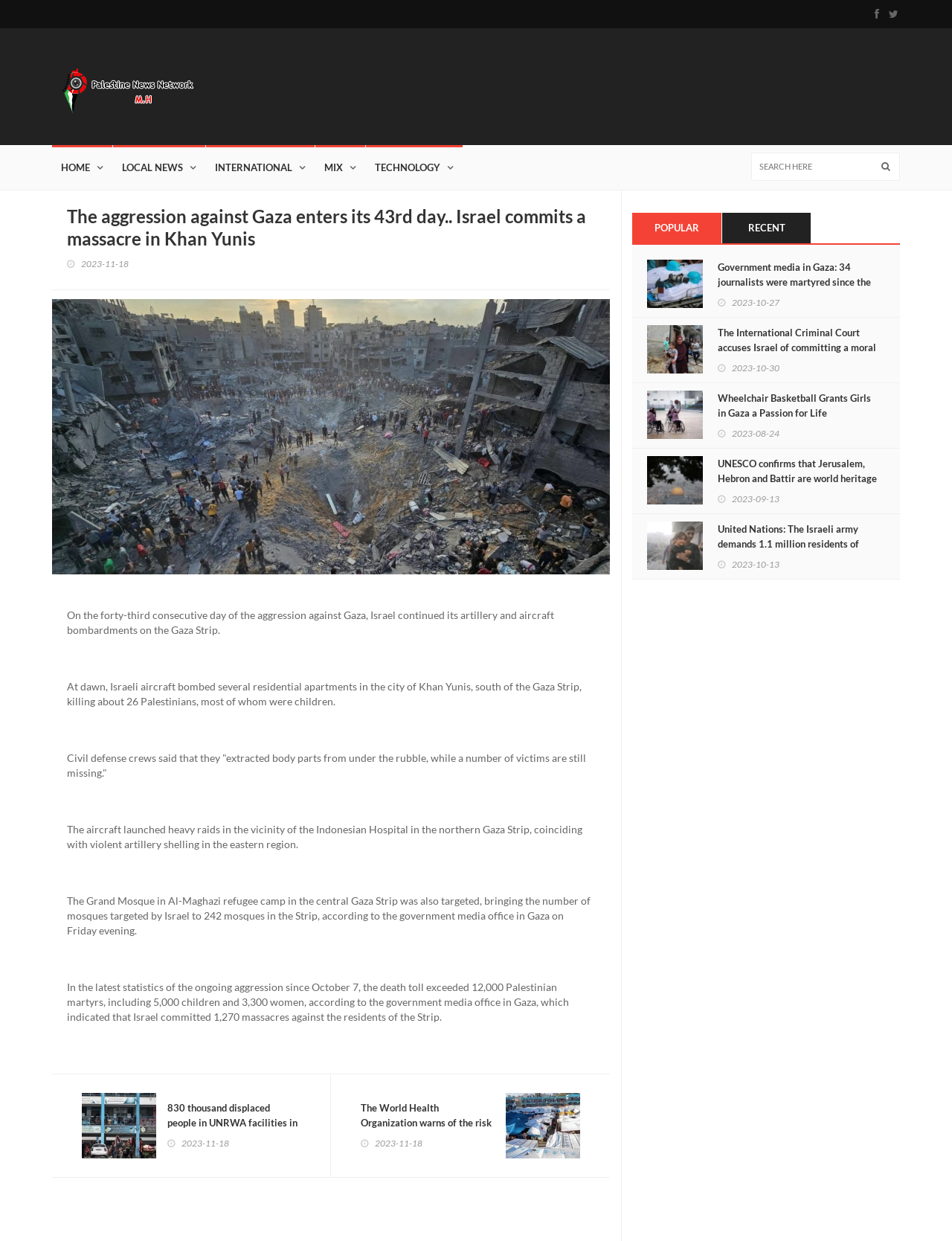Determine the bounding box coordinates of the target area to click to execute the following instruction: "Go to the EVENTS page."

None